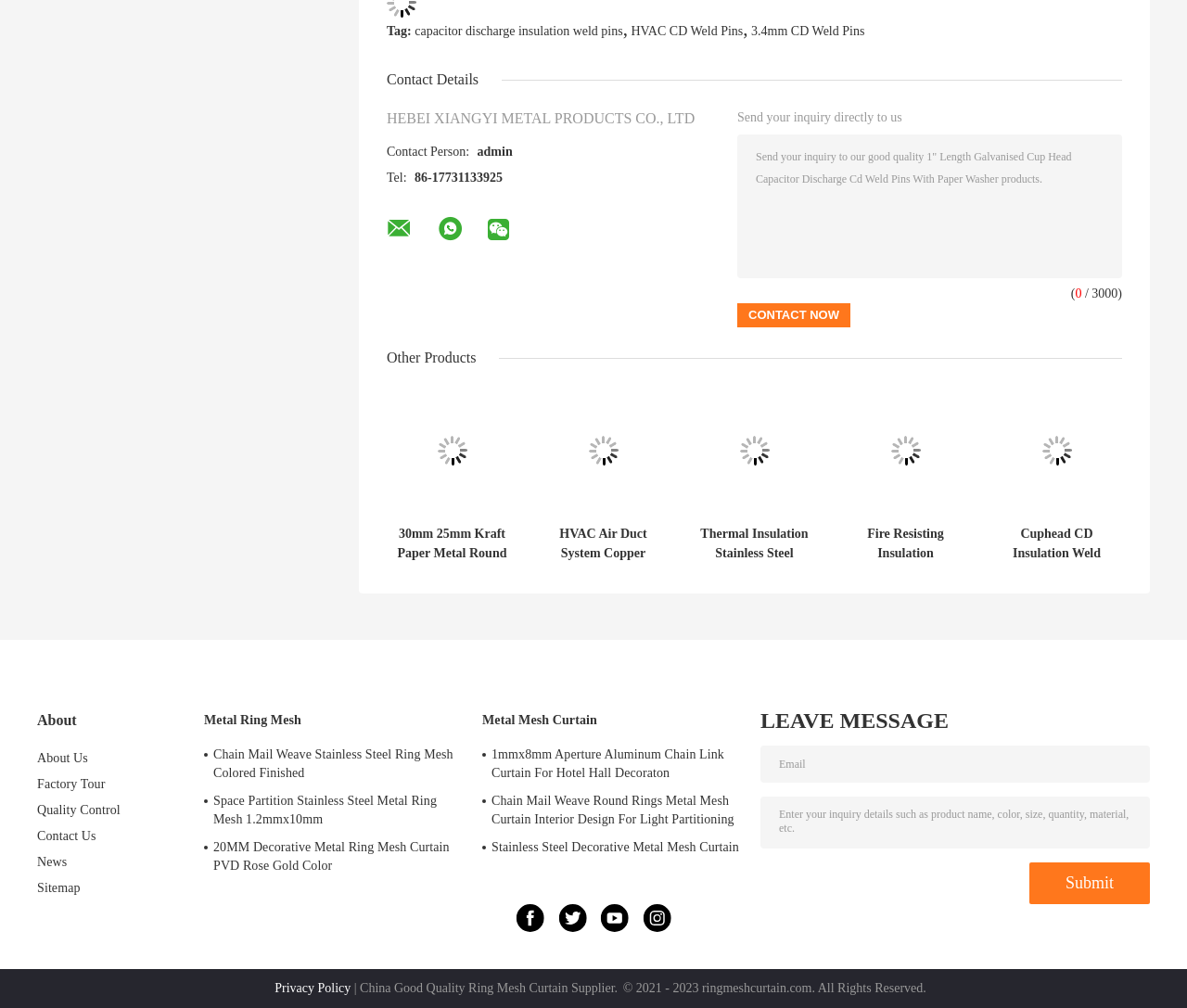Please locate the bounding box coordinates of the element that should be clicked to complete the given instruction: "Enter your inquiry details in the text box".

[0.621, 0.133, 0.945, 0.276]